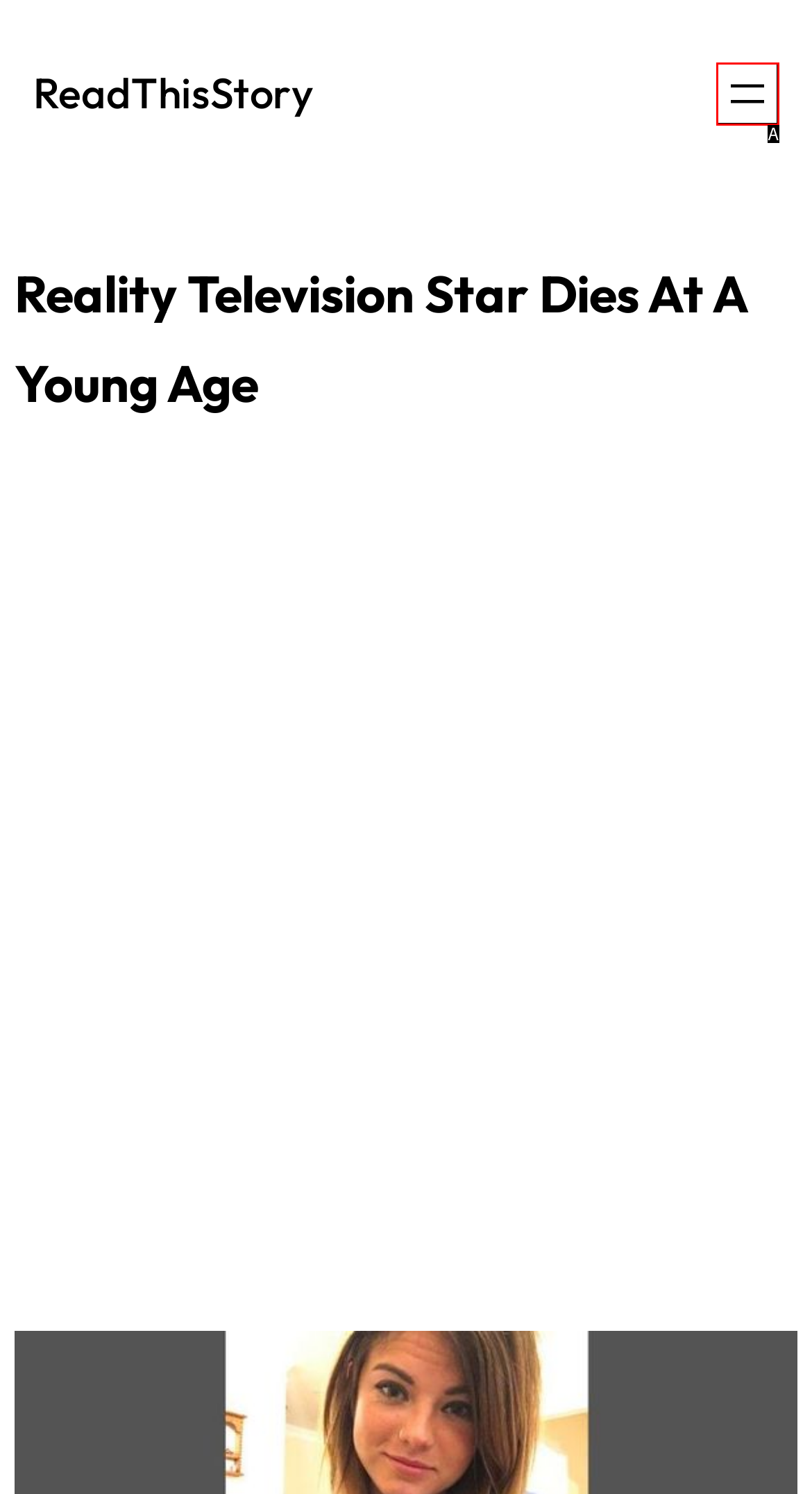Examine the description: Week Ending April 6 and indicate the best matching option by providing its letter directly from the choices.

None